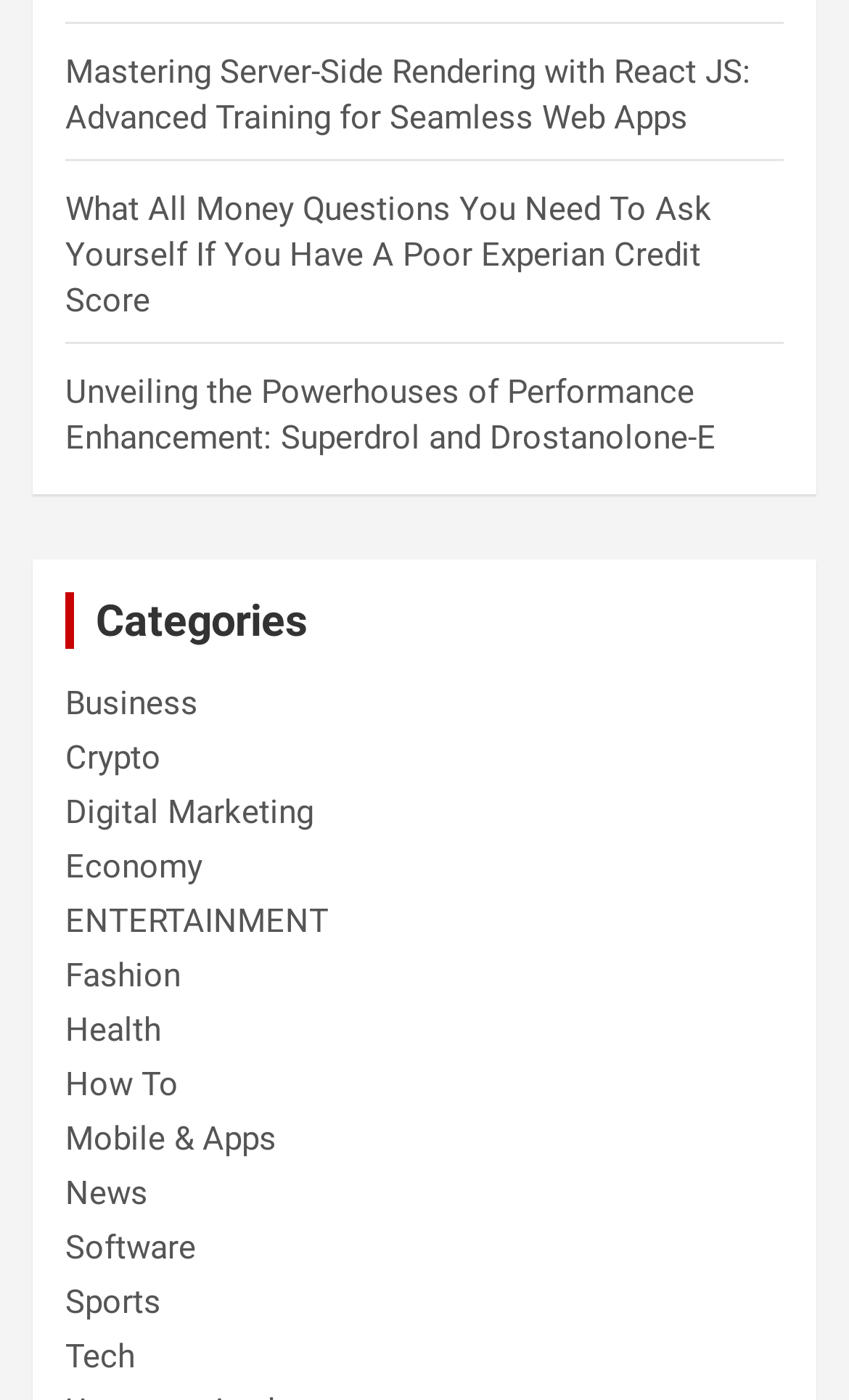Respond to the following question using a concise word or phrase: 
How many links are above the 'Categories' heading?

3